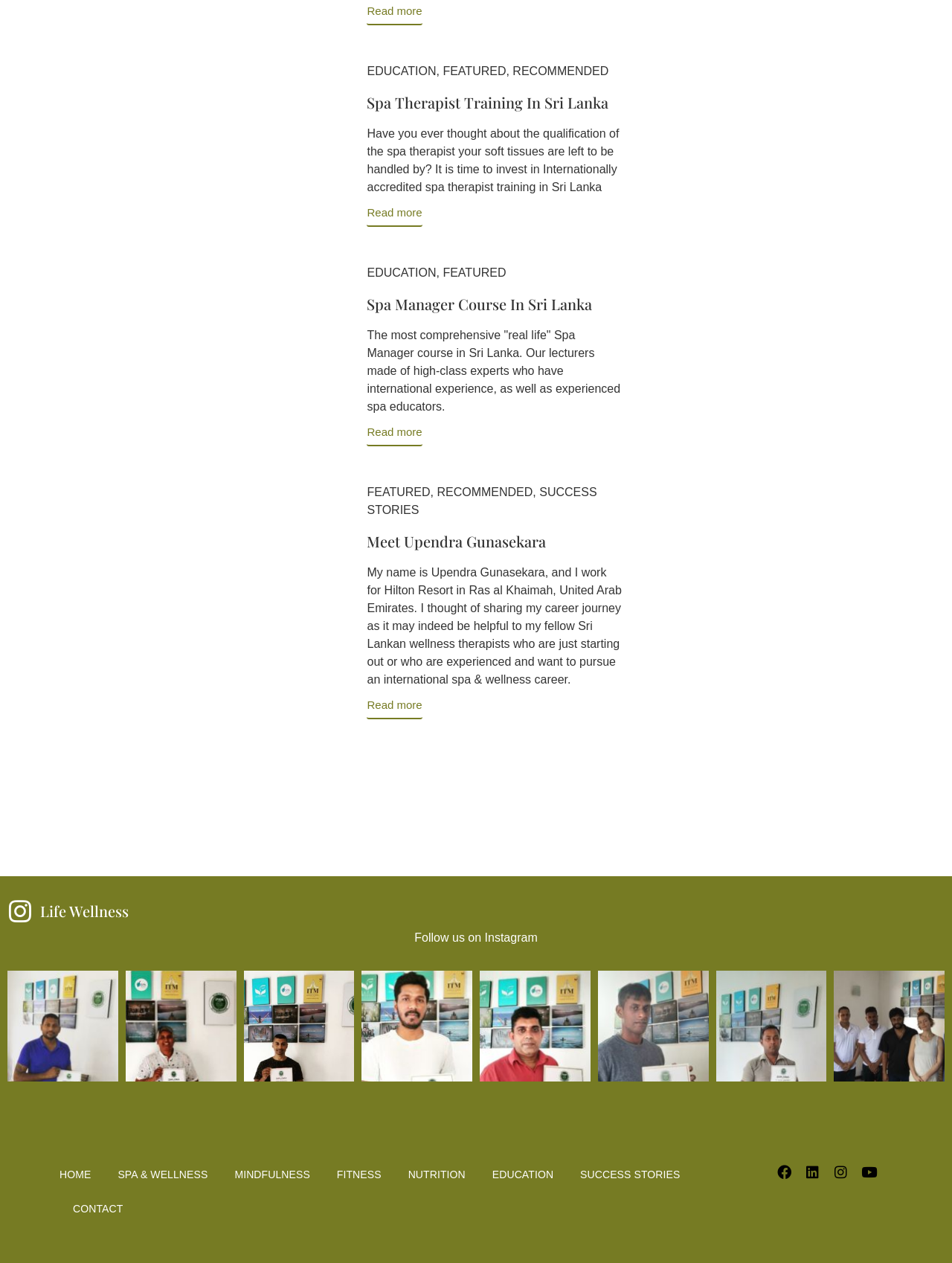What is the location of the international school where Supriya Wickramasekare works?
Examine the image and give a concise answer in one word or a short phrase.

Colombo